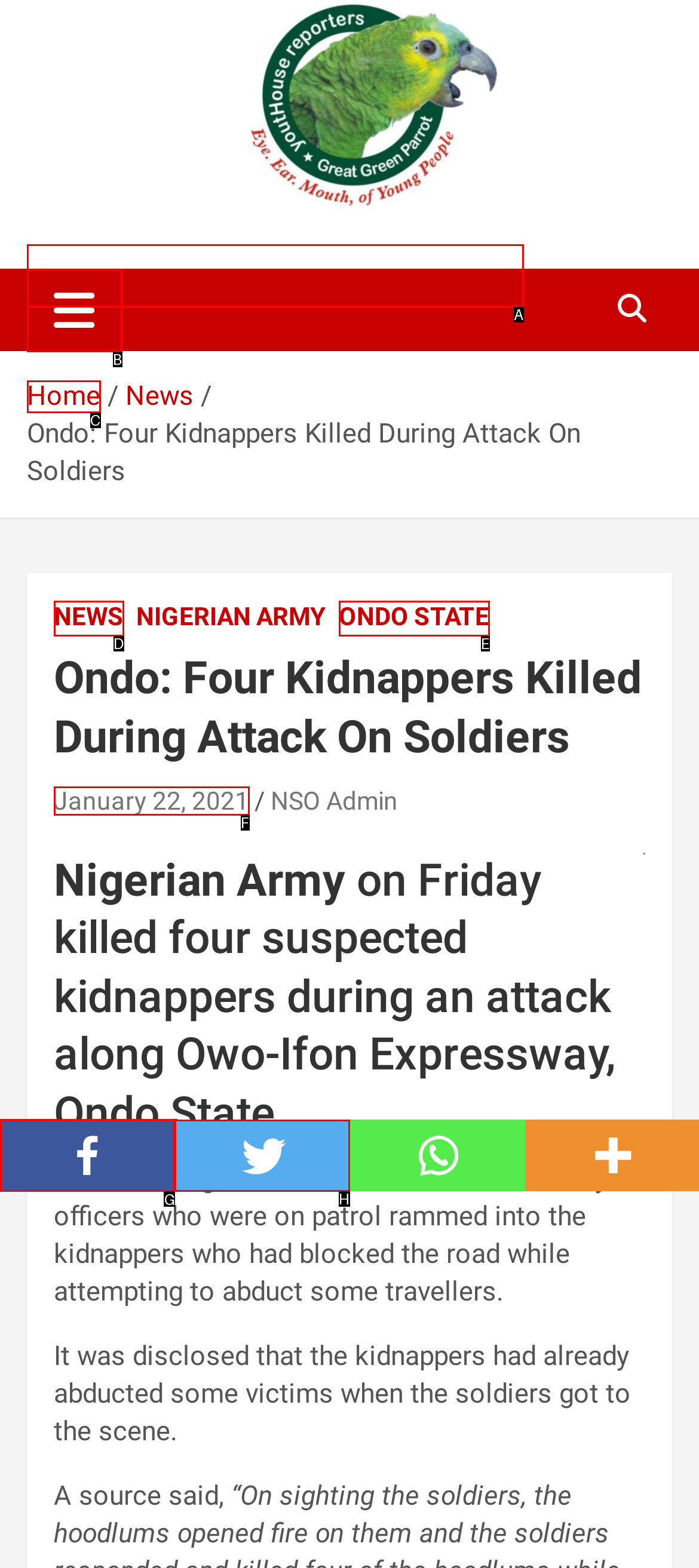To achieve the task: Share on Facebook, which HTML element do you need to click?
Respond with the letter of the correct option from the given choices.

G